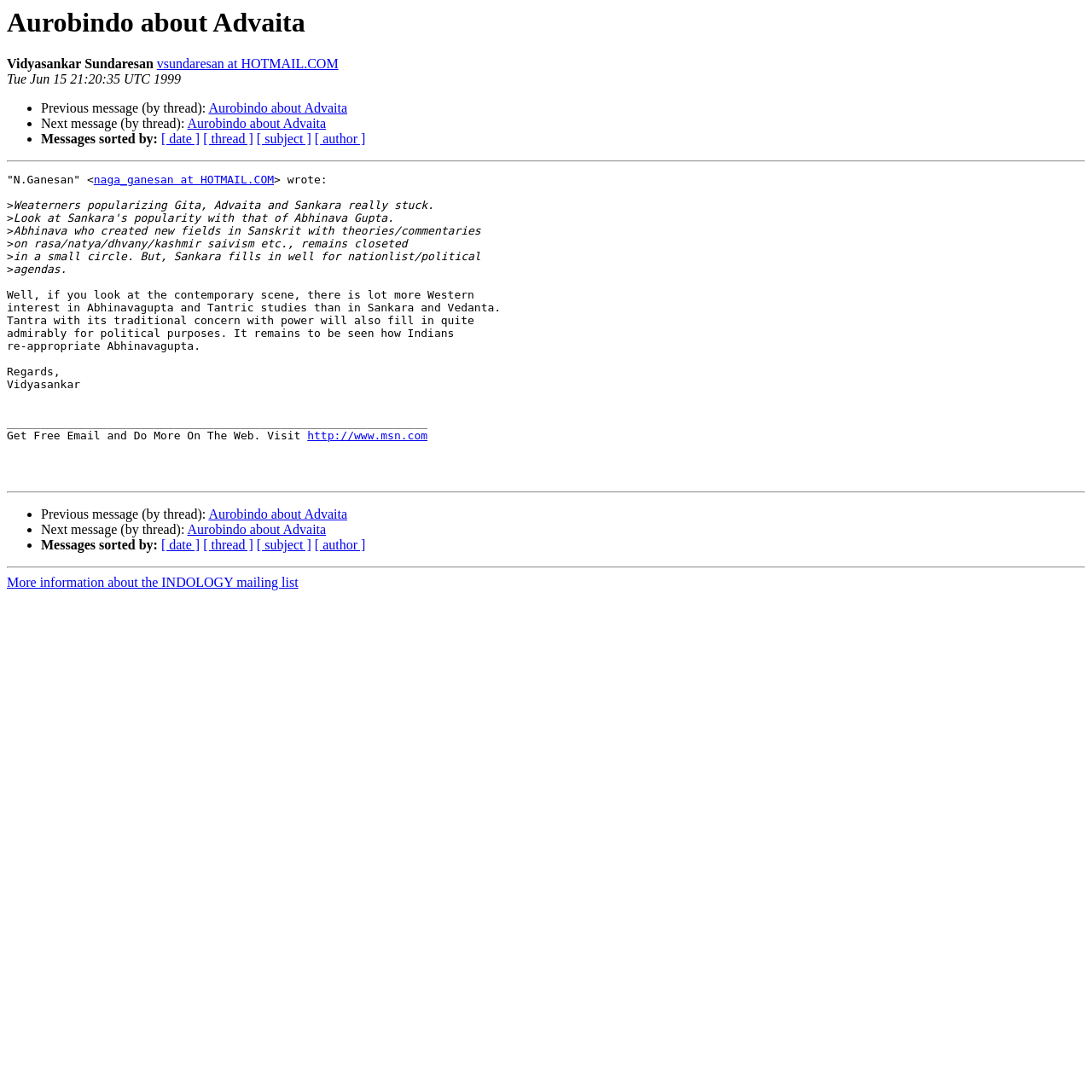What is the date of the message?
Based on the image, provide a one-word or brief-phrase response.

Tue Jun 15 21:20:35 UTC 1999